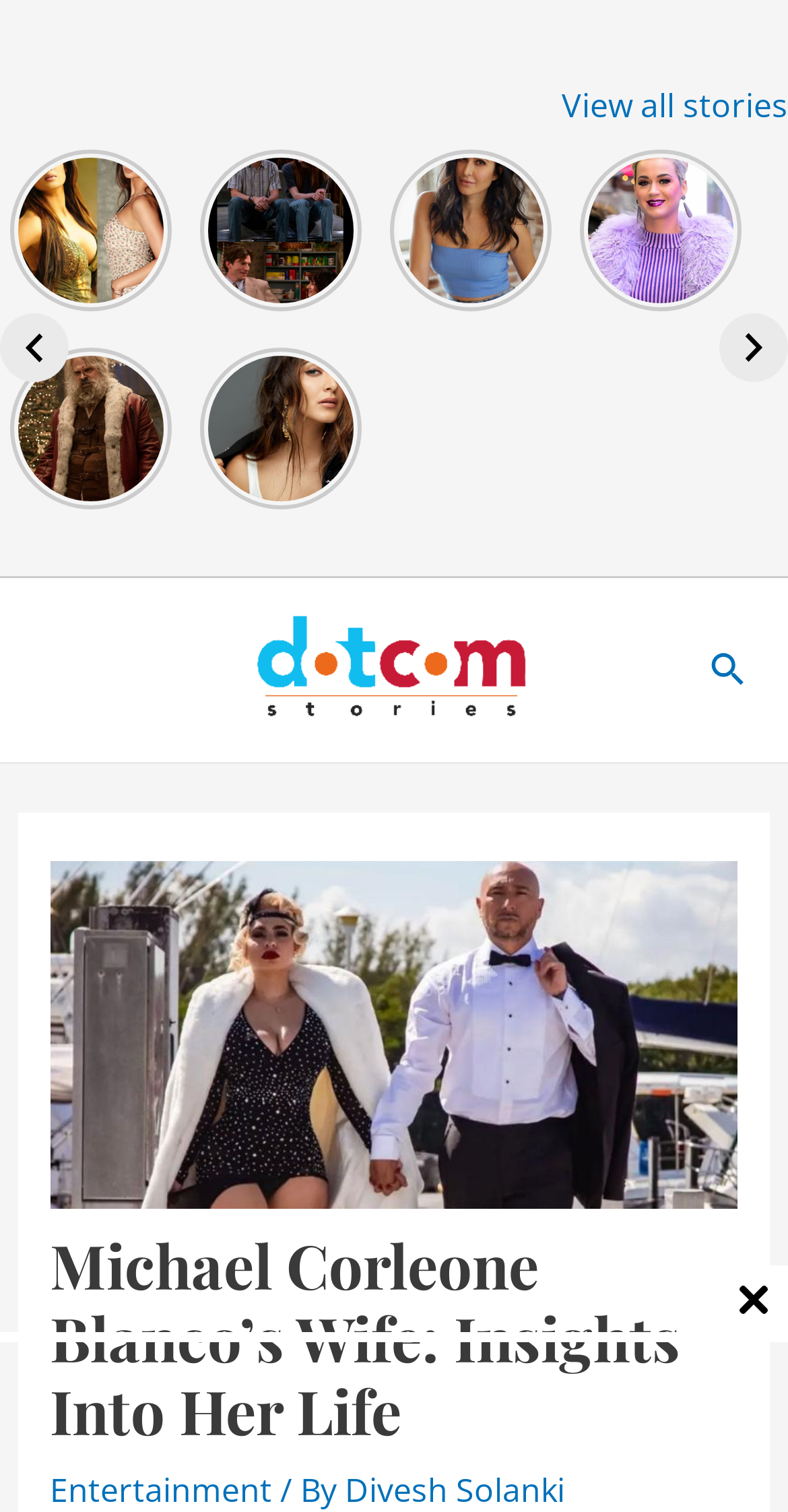Is there a search function on the webpage?
Respond with a short answer, either a single word or a phrase, based on the image.

Yes